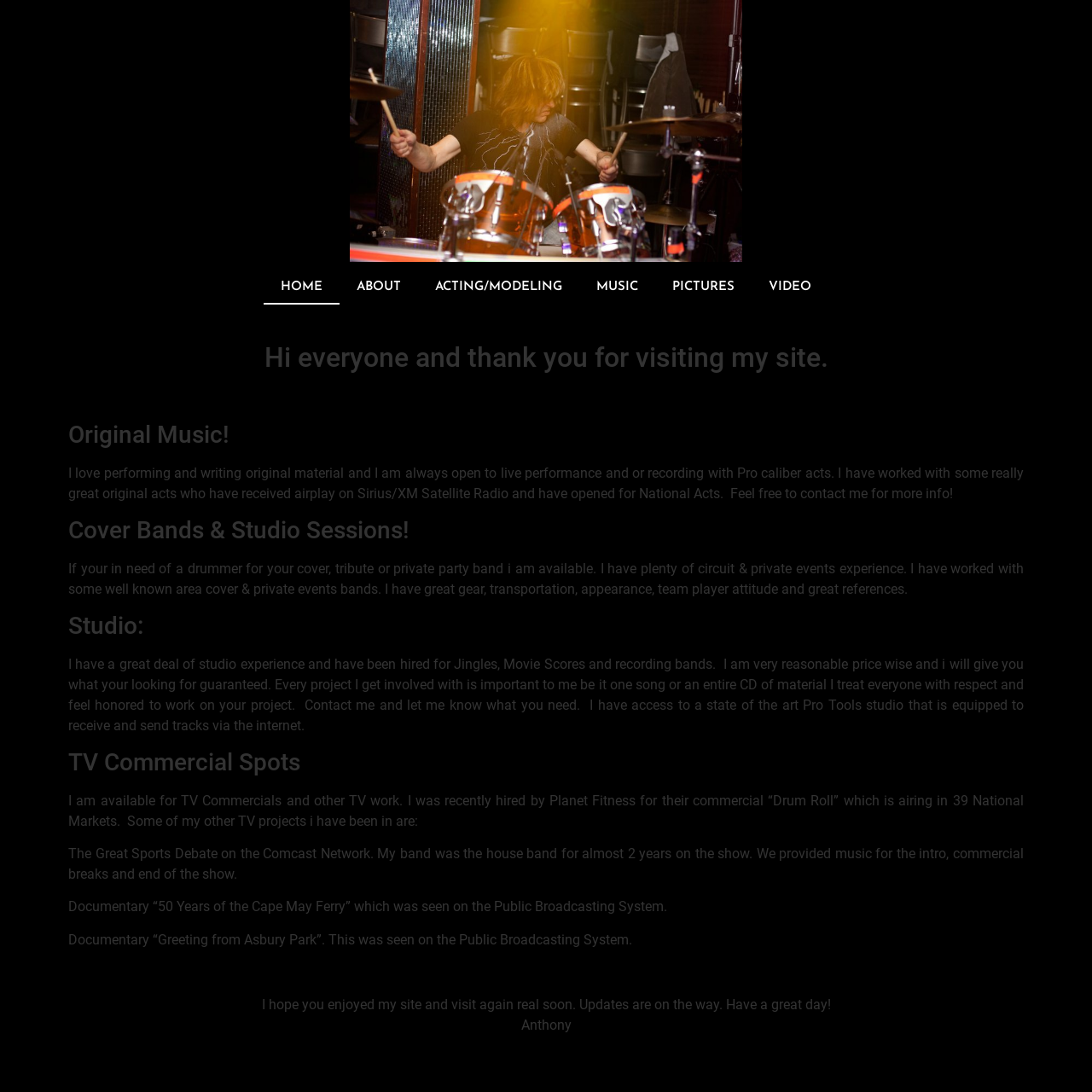What is the name of the documentary Anthony Liberto worked on that was seen on the Public Broadcasting System? Refer to the image and provide a one-word or short phrase answer.

50 Years of the Cape May Ferry